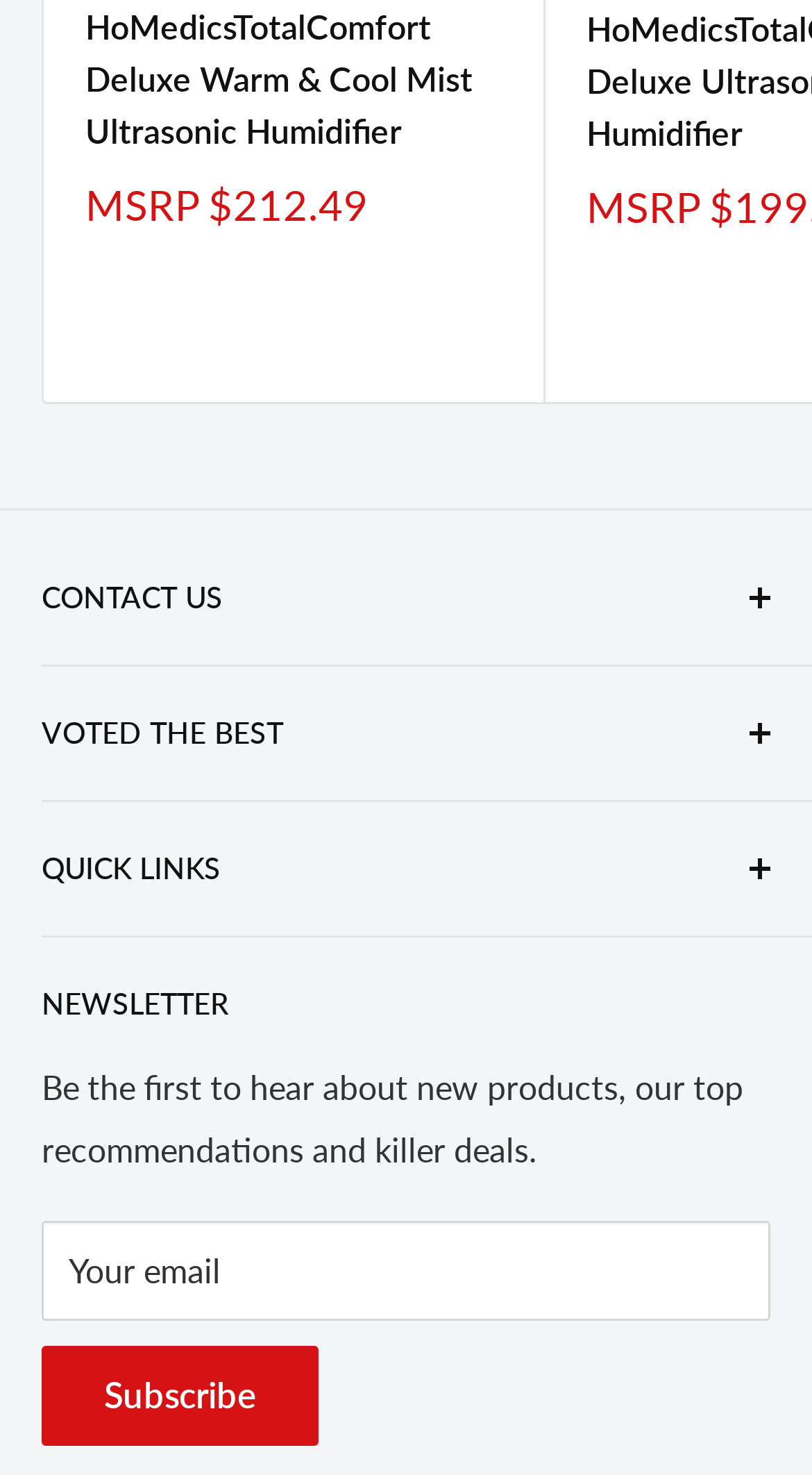Determine the bounding box coordinates for the UI element with the following description: "Voted the best". The coordinates should be four float numbers between 0 and 1, represented as [left, top, right, bottom].

[0.051, 0.452, 0.949, 0.542]